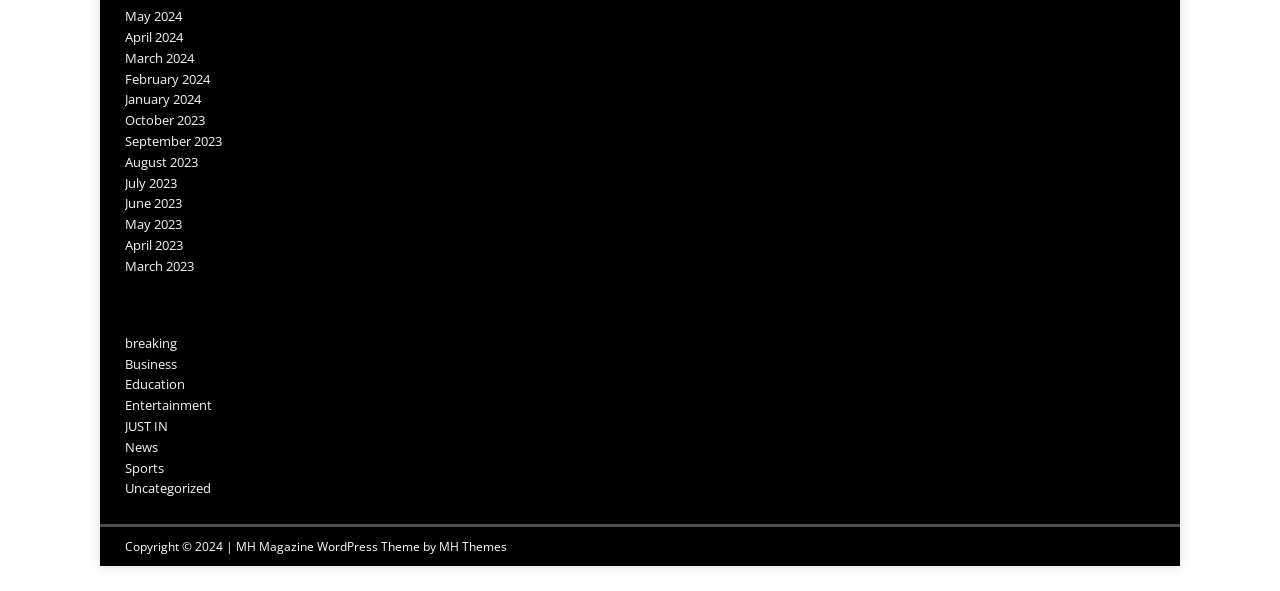Locate the bounding box coordinates of the region to be clicked to comply with the following instruction: "Visit MH Themes website". The coordinates must be four float numbers between 0 and 1, in the form [left, top, right, bottom].

[0.343, 0.911, 0.396, 0.939]